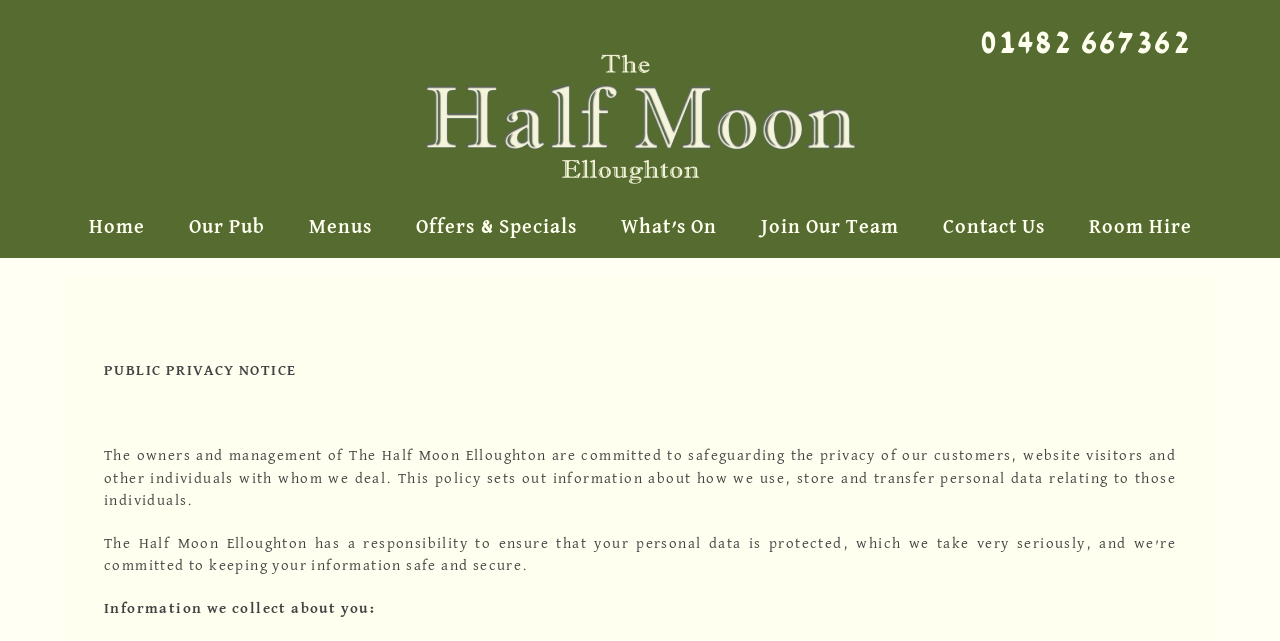Given the webpage screenshot, identify the bounding box of the UI element that matches this description: "Contact Us".

[0.719, 0.307, 0.833, 0.4]